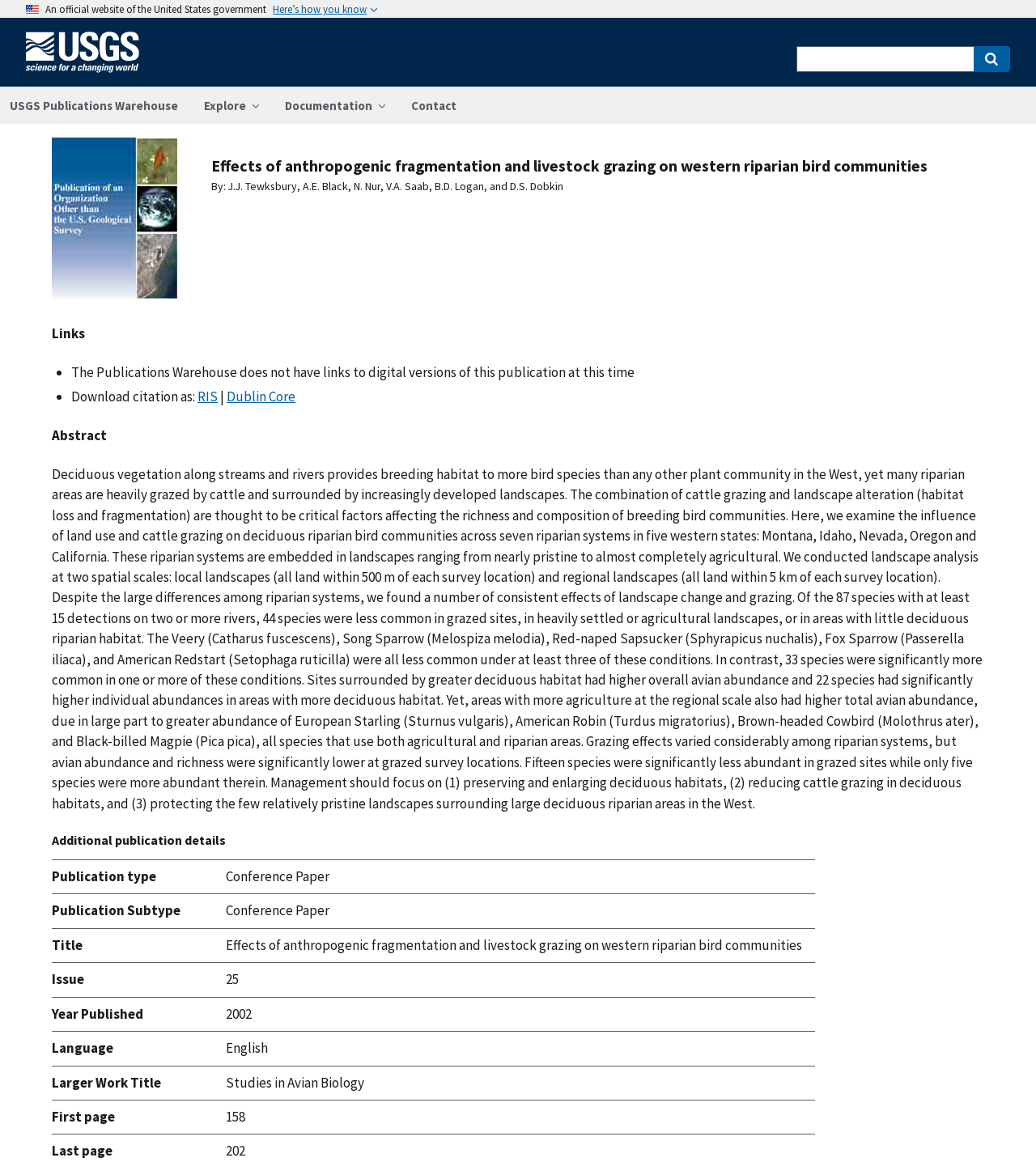Provide a one-word or one-phrase answer to the question:
What is the name of the publication?

Effects of anthropogenic fragmentation and livestock grazing on western riparian bird communities